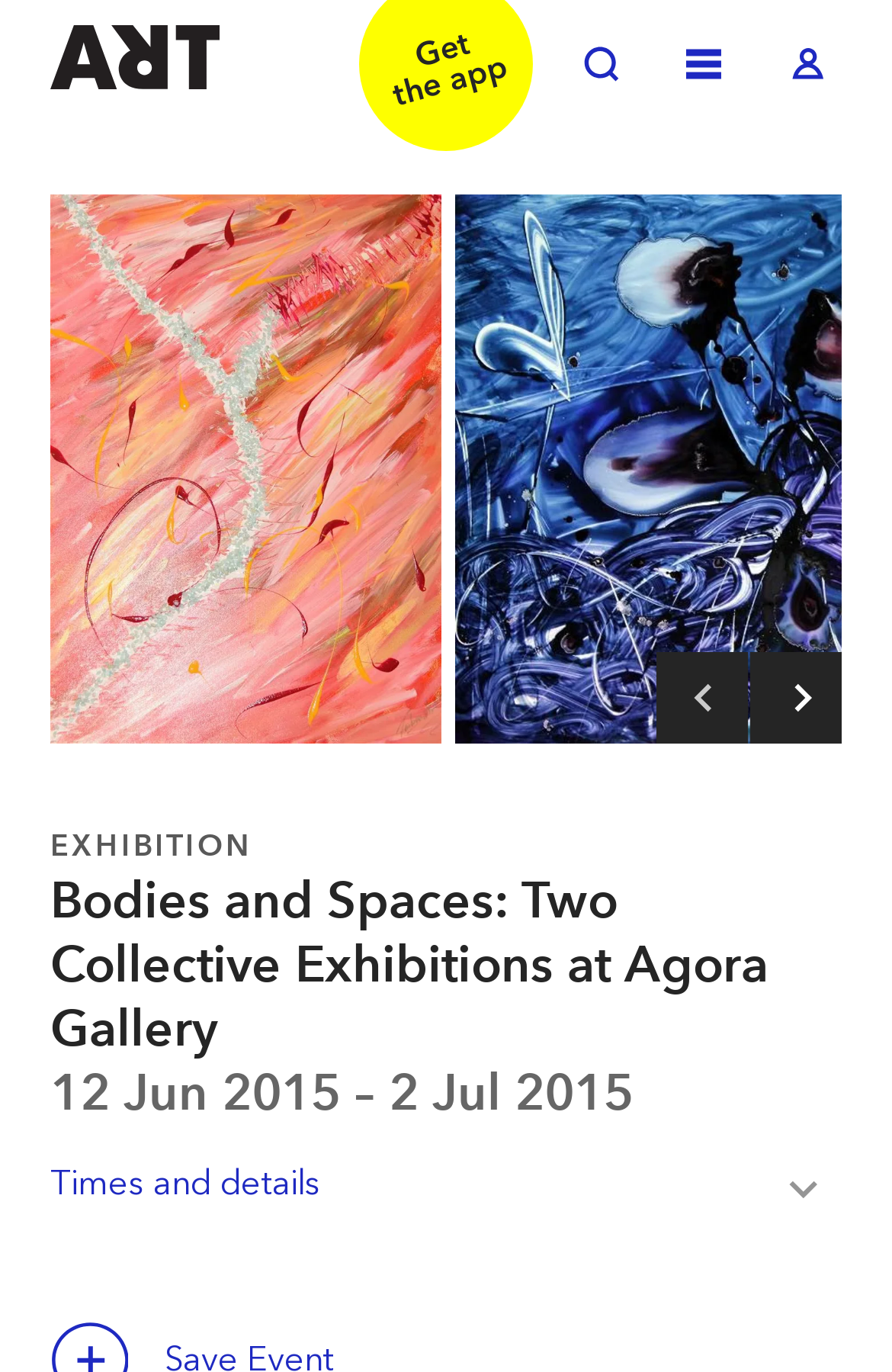Using the element description: "Times and detailsToggle", determine the bounding box coordinates for the specified UI element. The coordinates should be four float numbers between 0 and 1, [left, top, right, bottom].

[0.056, 0.82, 0.944, 0.904]